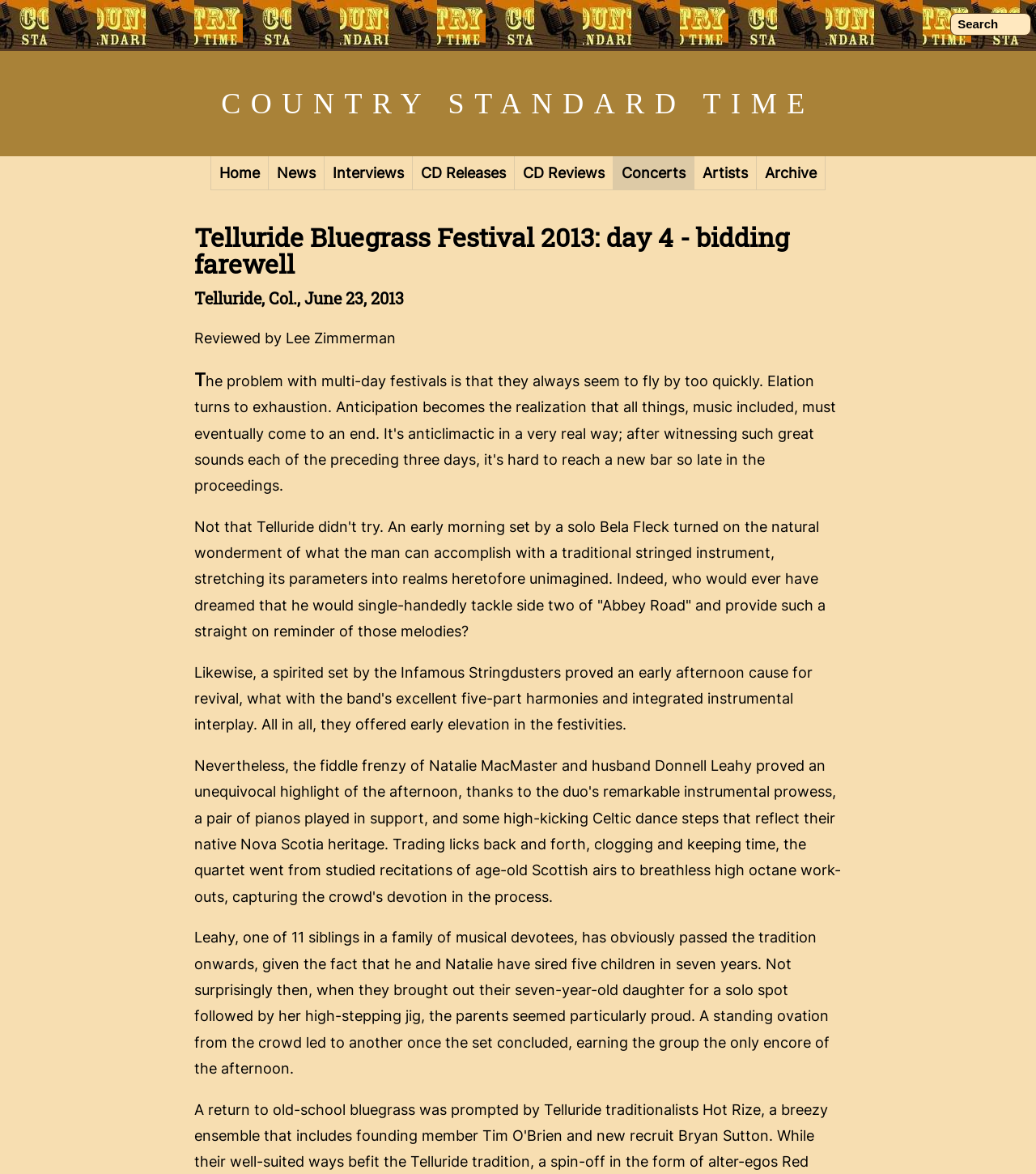Please identify the bounding box coordinates of the clickable region that I should interact with to perform the following instruction: "Go to COUNTRY STANDARD TIME". The coordinates should be expressed as four float numbers between 0 and 1, i.e., [left, top, right, bottom].

[0.213, 0.074, 0.787, 0.102]